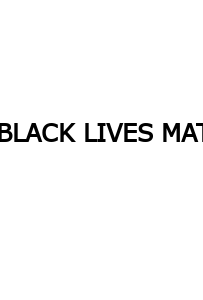What is the purpose of the image?
Refer to the image and respond with a one-word or short-phrase answer.

To promote social justice